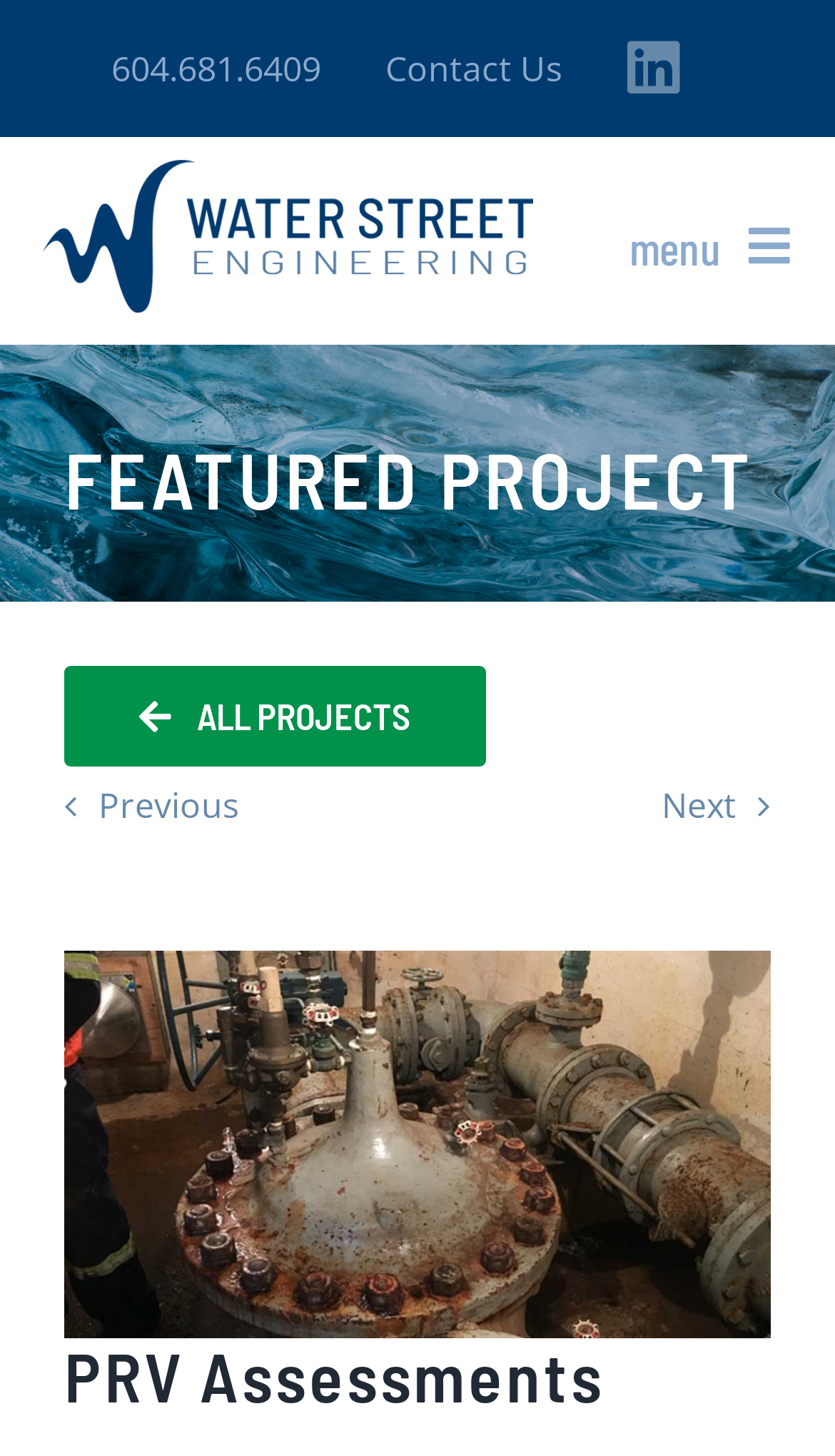Determine the bounding box coordinates for the clickable element required to fulfill the instruction: "Click 'Frank & Jastrow'". Provide the coordinates as four float numbers between 0 and 1, i.e., [left, top, right, bottom].

None